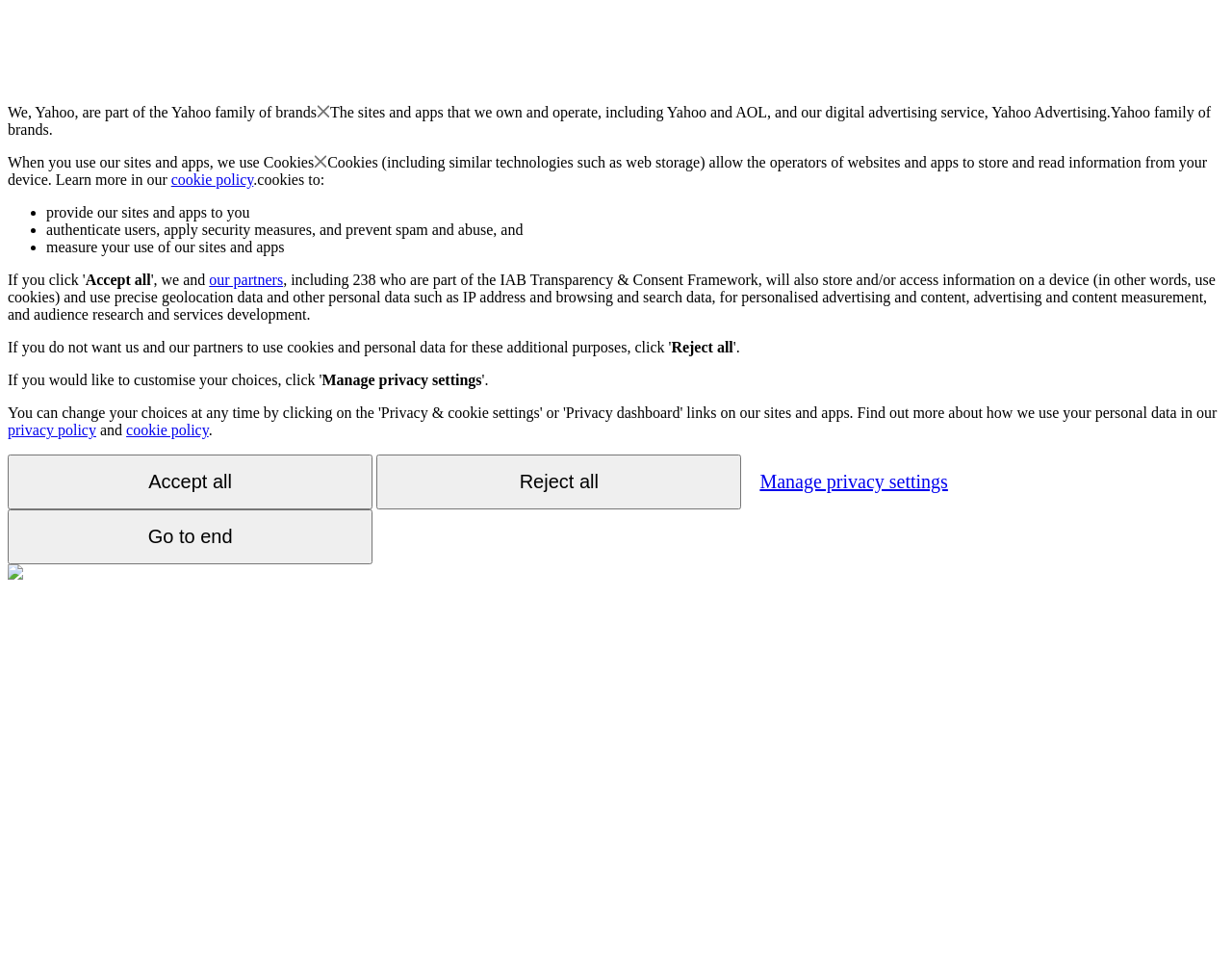Identify the bounding box coordinates of the clickable section necessary to follow the following instruction: "View the 'cookie policy'". The coordinates should be presented as four float numbers from 0 to 1, i.e., [left, top, right, bottom].

[0.102, 0.438, 0.169, 0.455]